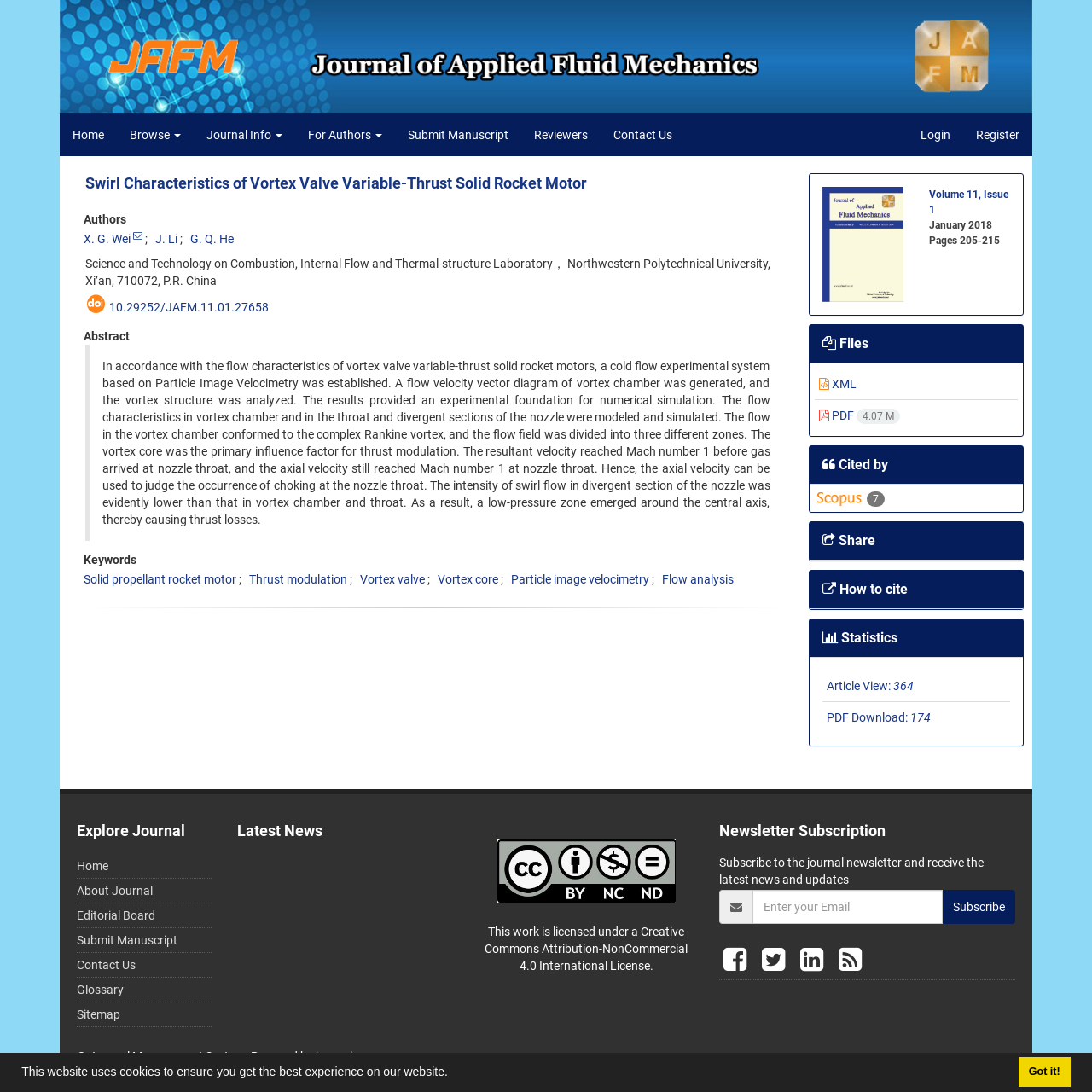Identify the bounding box coordinates of the area that should be clicked in order to complete the given instruction: "Click the 'Home' link". The bounding box coordinates should be four float numbers between 0 and 1, i.e., [left, top, right, bottom].

[0.055, 0.104, 0.107, 0.143]